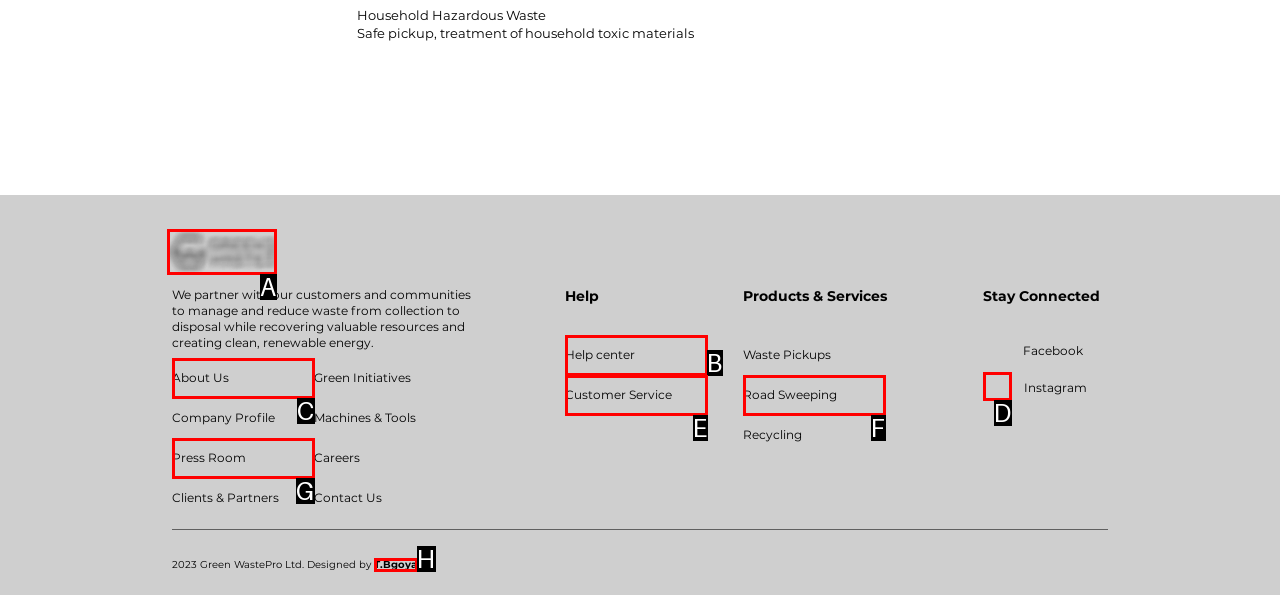Choose the letter that corresponds to the correct button to accomplish the task: Learn about waste management companies in Tanzania
Reply with the letter of the correct selection only.

A